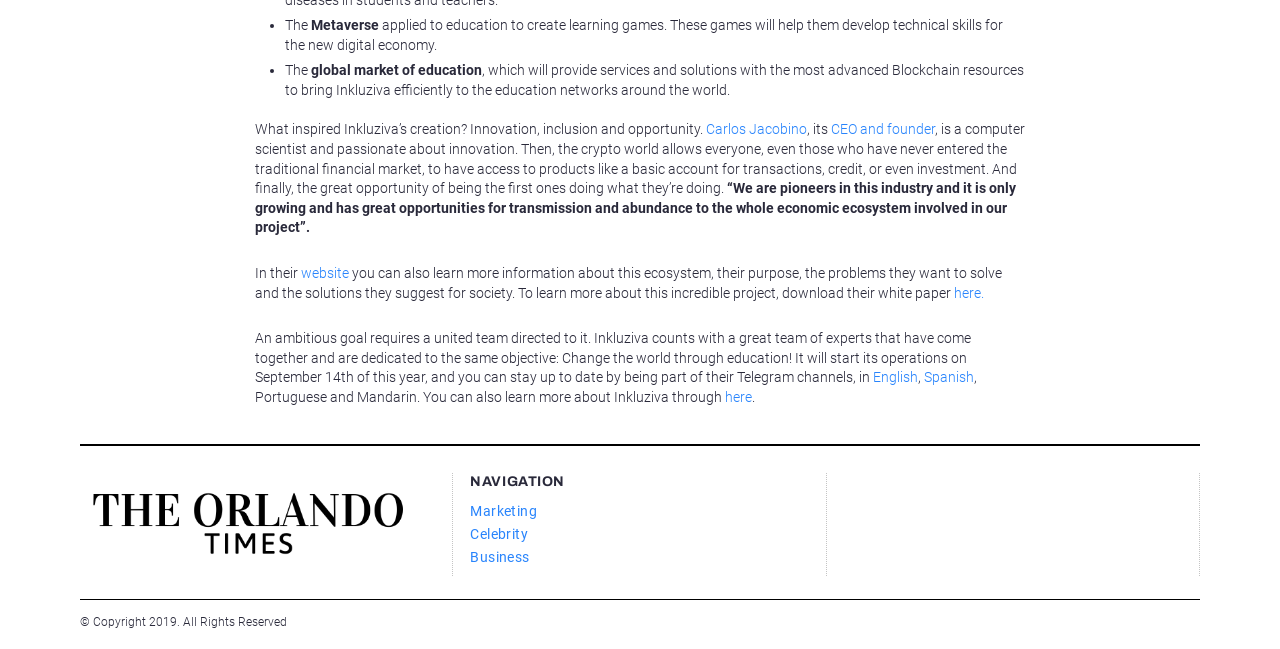Please locate the bounding box coordinates of the element that should be clicked to complete the given instruction: "Click on the link to learn more about Carlos Jacobino".

[0.552, 0.187, 0.63, 0.212]